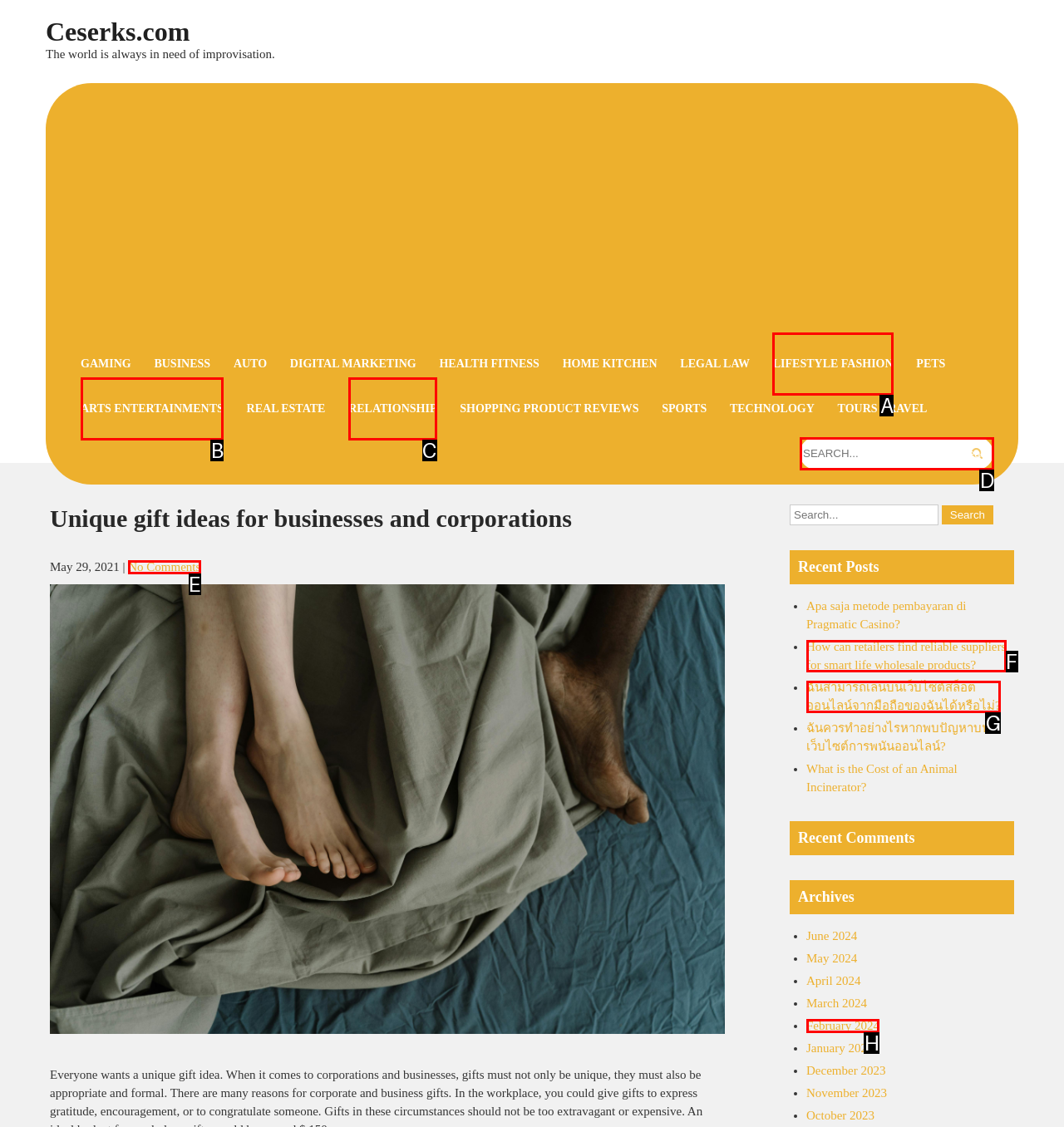Decide which HTML element to click to complete the task: Contact Edward Johnson Provide the letter of the appropriate option.

None